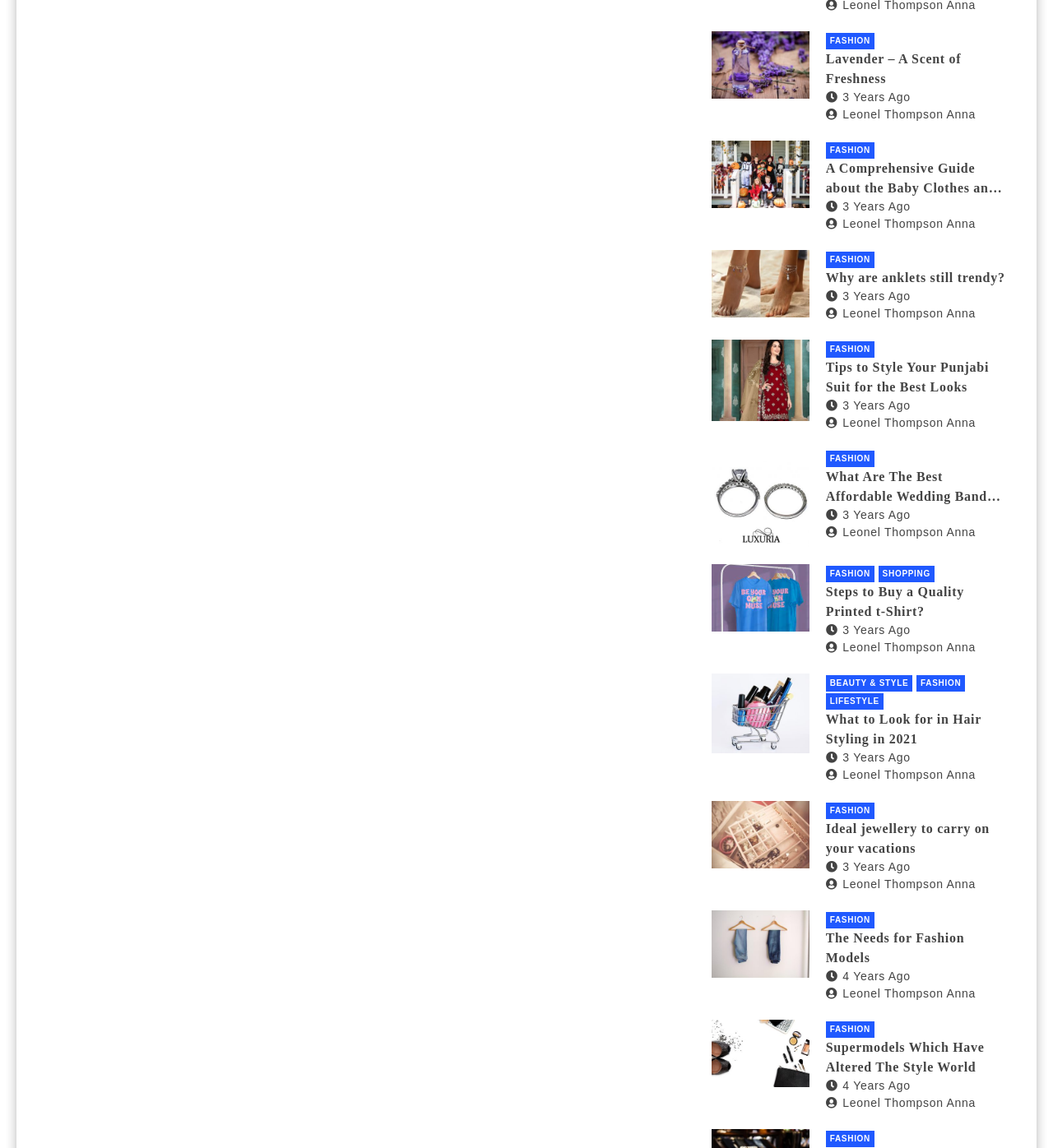Please identify the bounding box coordinates of the element I should click to complete this instruction: 'View the '2019' archives'. The coordinates should be given as four float numbers between 0 and 1, like this: [left, top, right, bottom].

None